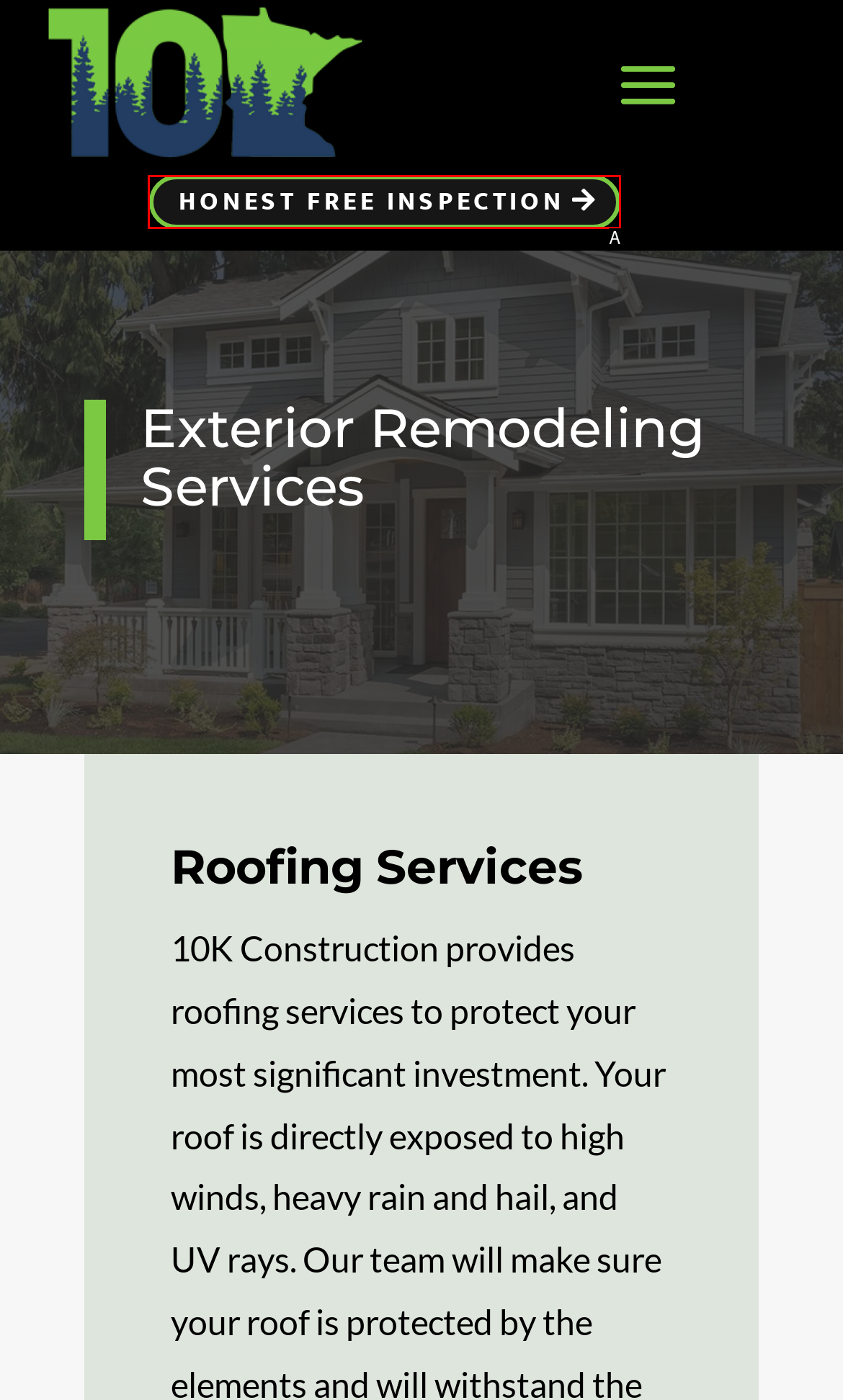Identify the UI element described as: Honest Free Inspection
Answer with the option's letter directly.

A